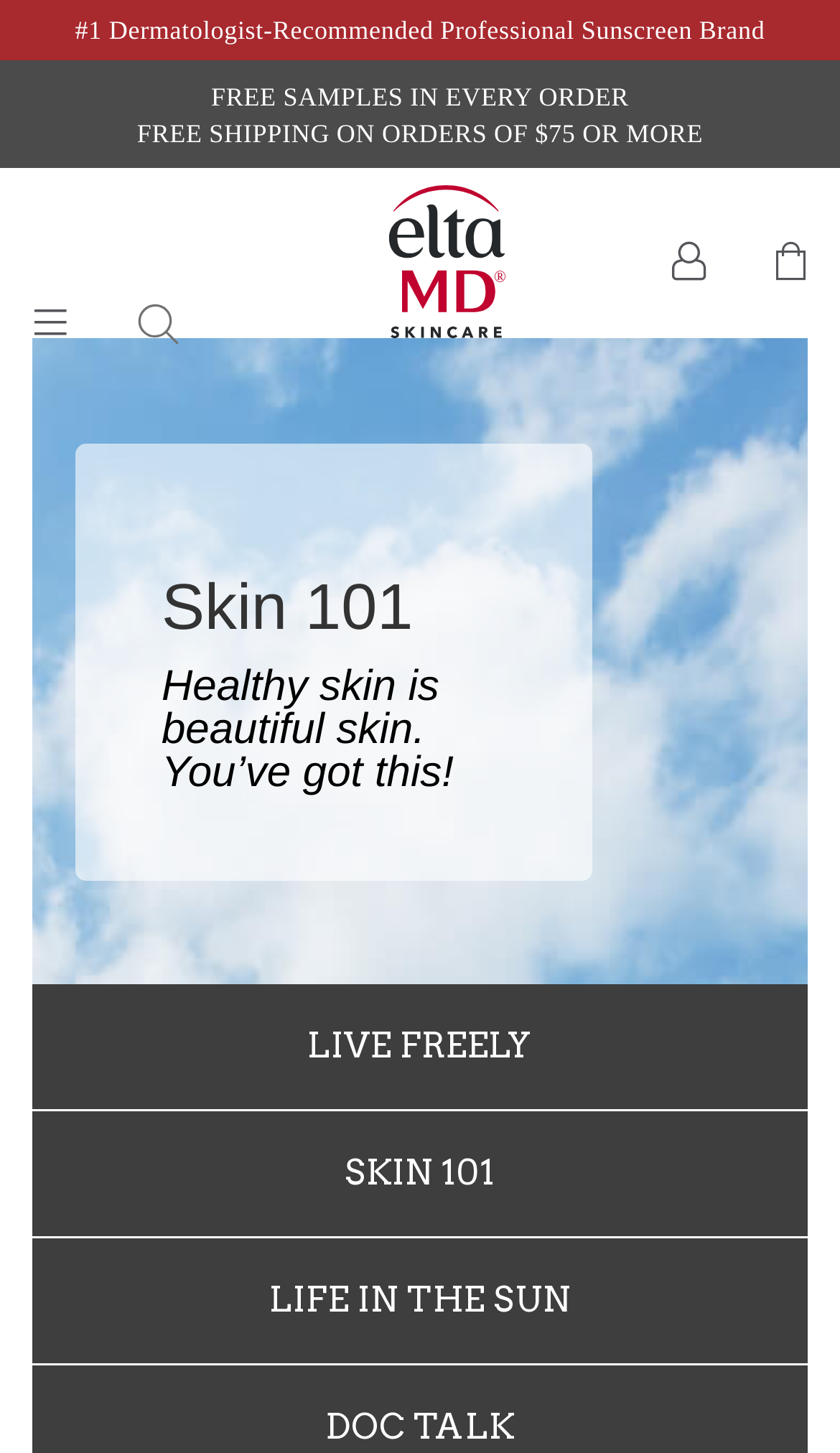Using the provided element description: "https://hdl.handle.net/11250/2982495", determine the bounding box coordinates of the corresponding UI element in the screenshot.

None